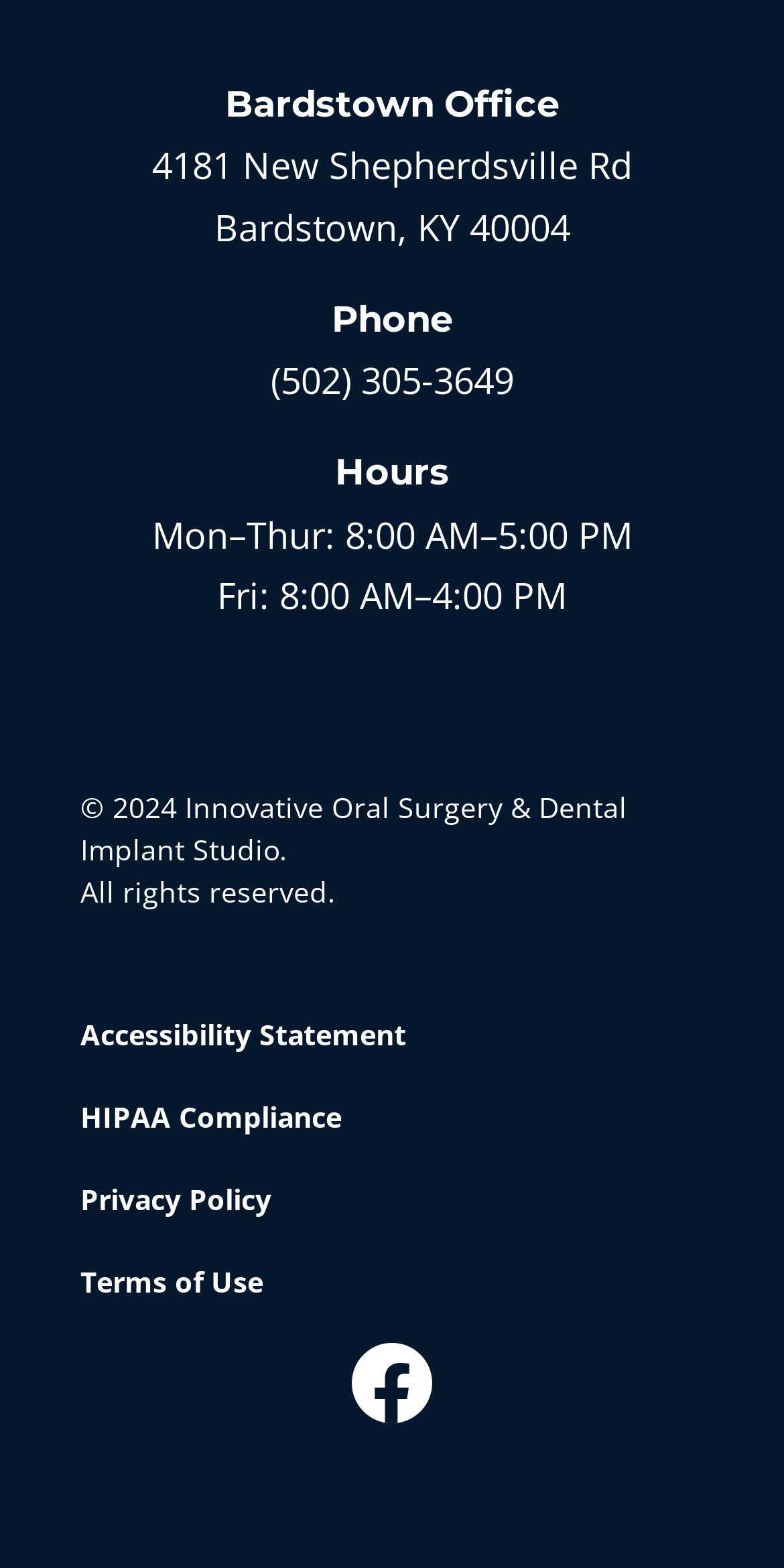Can you specify the bounding box coordinates of the area that needs to be clicked to fulfill the following instruction: "view Privacy Policy"?

[0.103, 0.753, 0.346, 0.777]